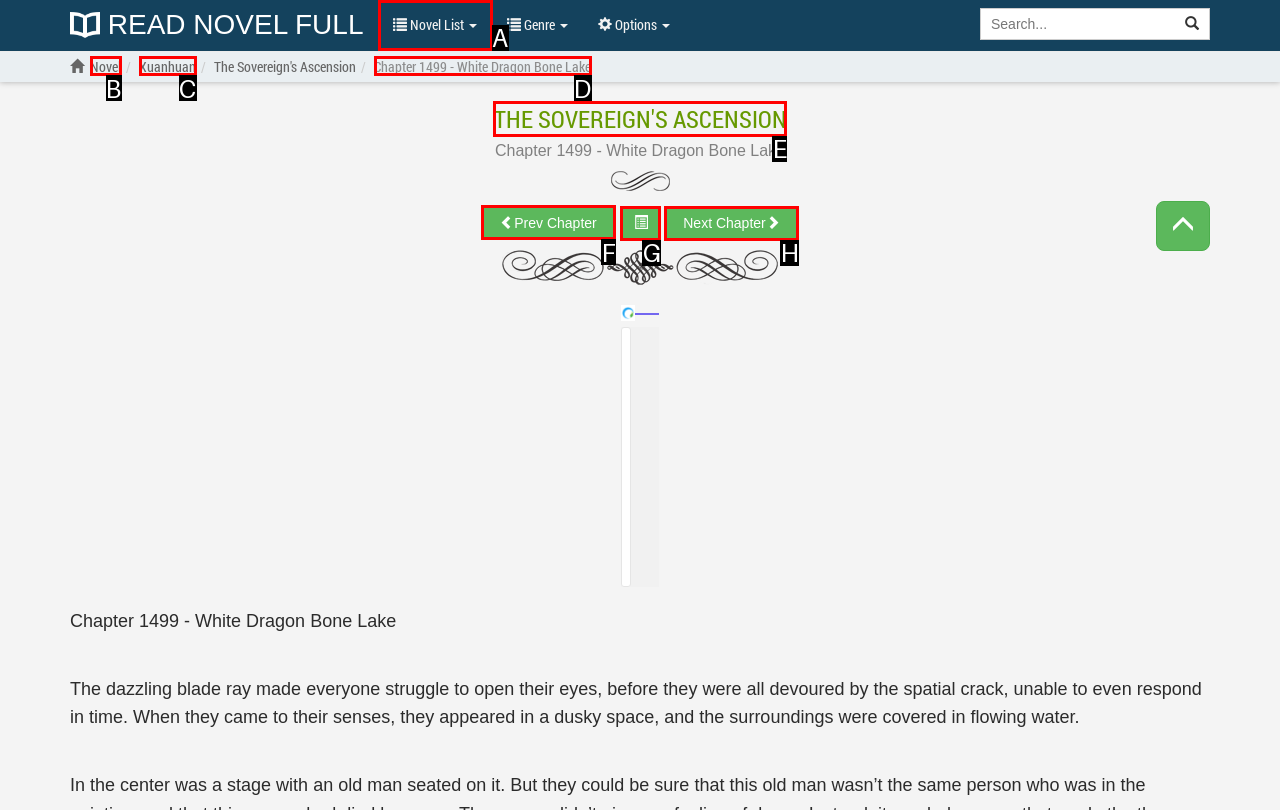Identify the correct option to click in order to accomplish the task: Read previous chapter Provide your answer with the letter of the selected choice.

F